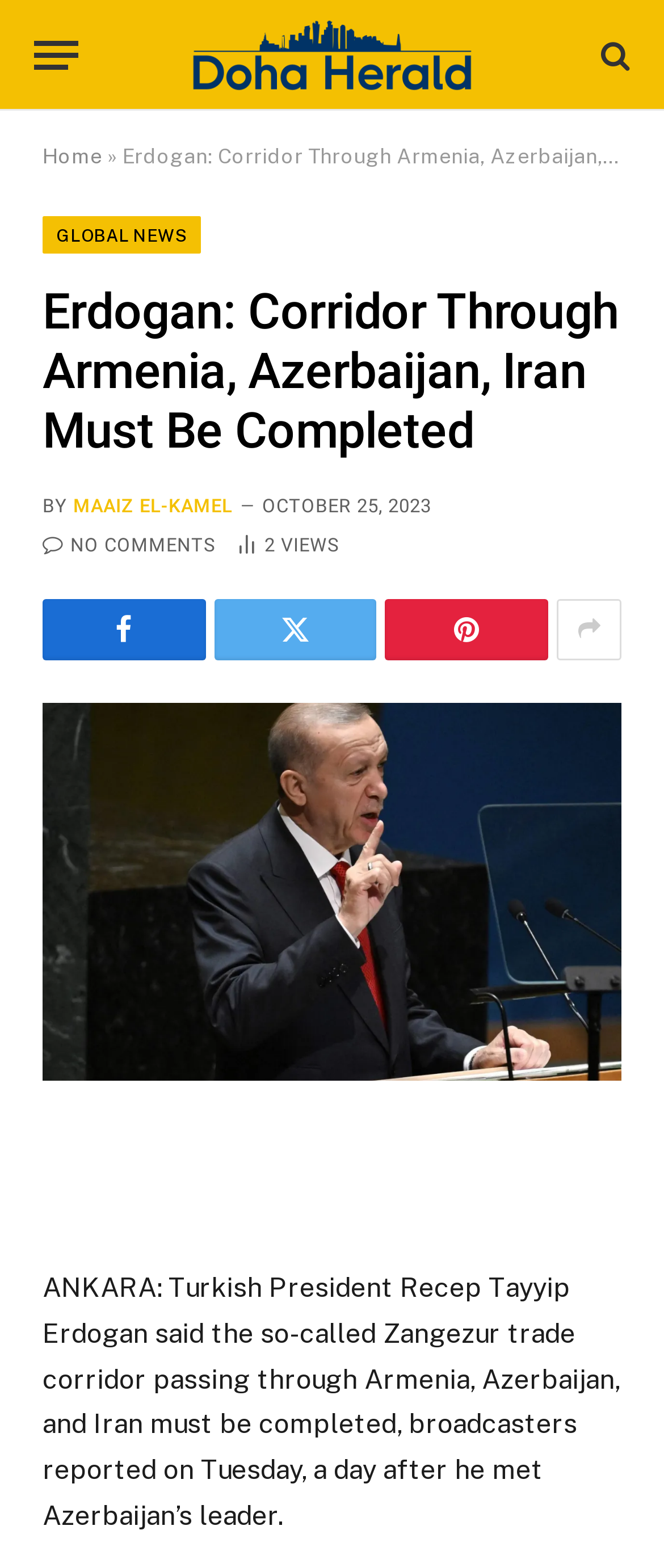Describe all the visual and textual components of the webpage comprehensively.

This webpage appears to be a news article from Doha Herald, with the title "Erdogan: Corridor Through Armenia, Azerbaijan, Iran Must Be Completed". At the top left, there is a button labeled "Menu" and a link to the Doha Herald website, accompanied by the website's logo. On the top right, there is a search icon and a link to the "Home" page.

Below the top navigation bar, there is a section with a heading that matches the title of the article. The author's name, "MAAIZ EL-KAMEL", is displayed below the heading, along with the publication date, "OCTOBER 25, 2023". There is also a link to the article with no comments and a counter showing 2 article views.

The article's content is divided into two sections. The top section contains a brief summary of the article, with an image on the left and a block of text on the right. The text describes Turkish President Recep Tayyip Erdogan's statement about the Zangezur trade corridor.

The bottom section contains a series of social media links, including Facebook, Twitter, and LinkedIn, allowing users to share the article. There is also a link to the full article, which is repeated from the top section.

Throughout the webpage, there are a total of 5 links, 2 images, and 7 blocks of text, including the article's content and metadata.